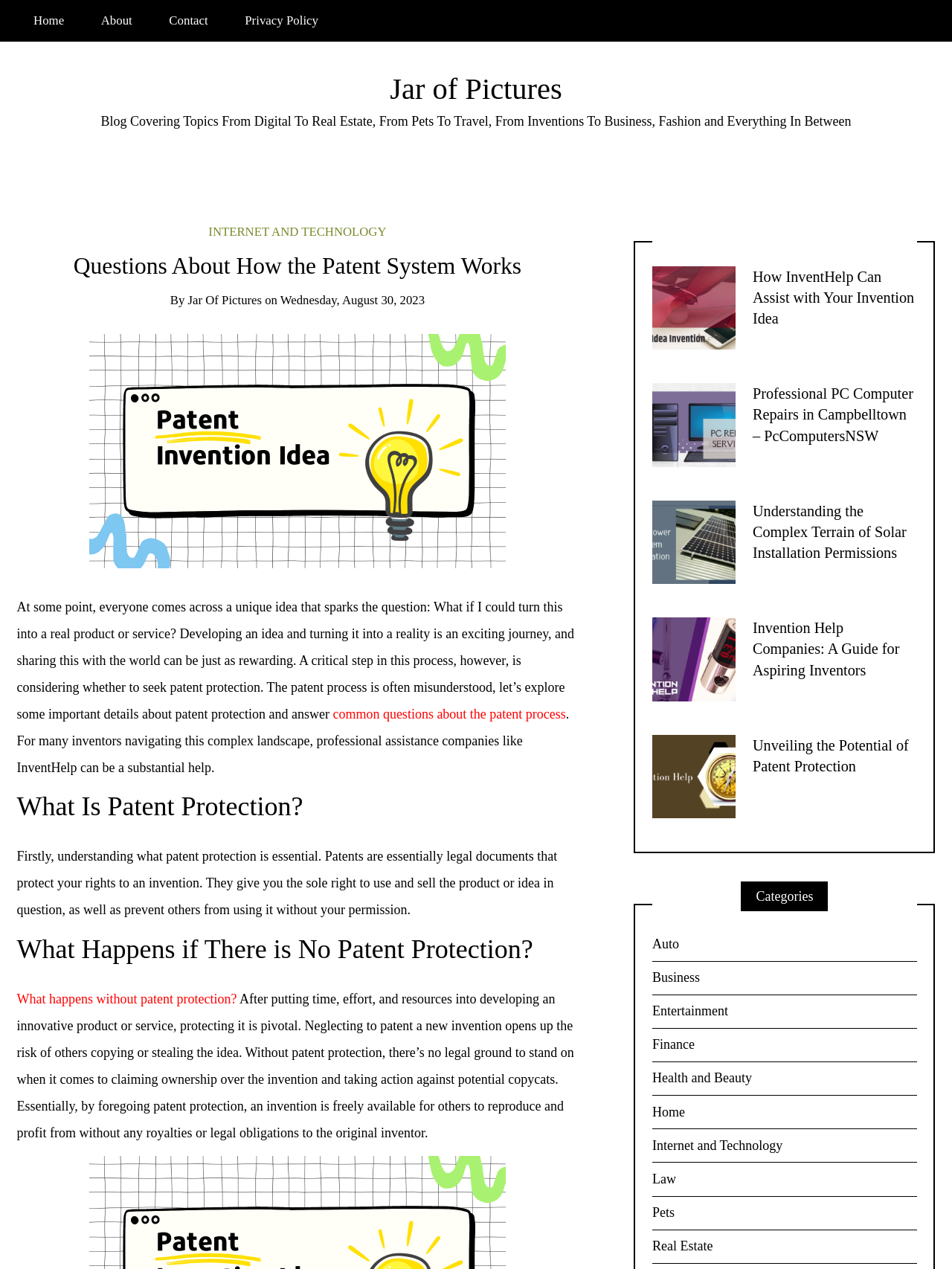Please find the bounding box coordinates of the section that needs to be clicked to achieve this instruction: "Visit the 'SOF News Book Shop'".

None